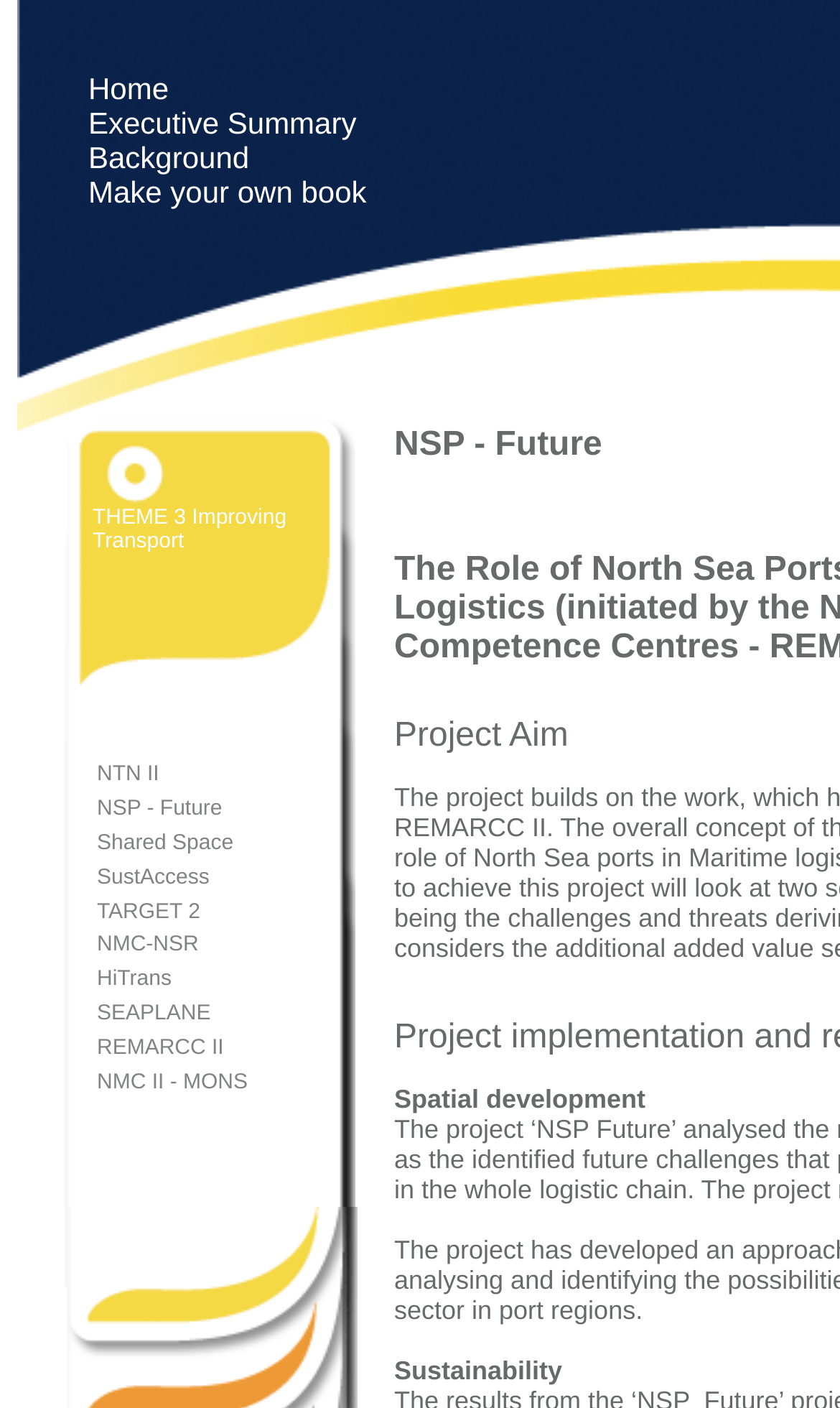Please identify the bounding box coordinates of the element I need to click to follow this instruction: "Check out SustAccess".

[0.115, 0.615, 0.249, 0.632]